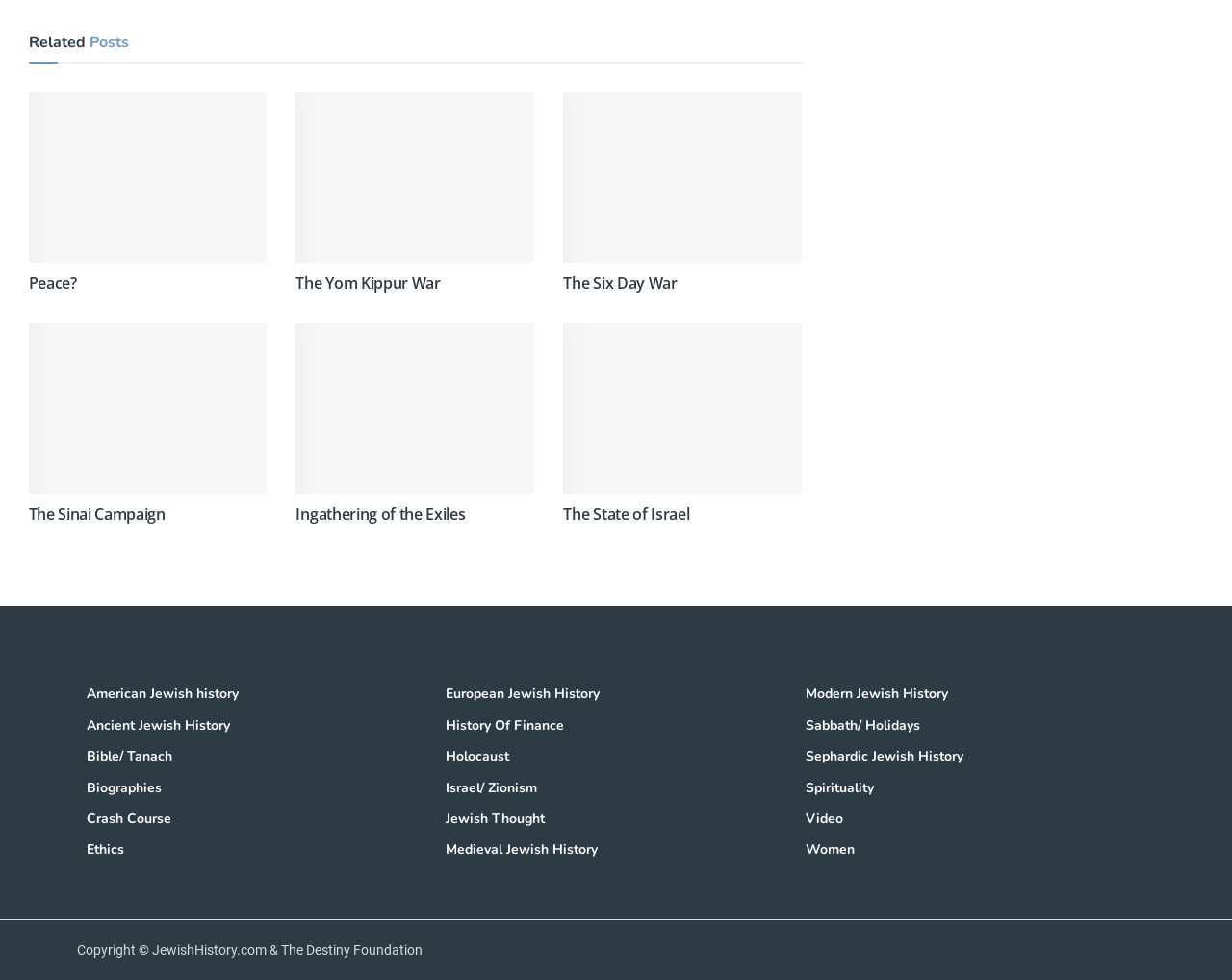Locate the bounding box coordinates of the element you need to click to accomplish the task described by this instruction: "Explore 'Ancient Jewish History'".

[0.07, 0.73, 0.346, 0.752]